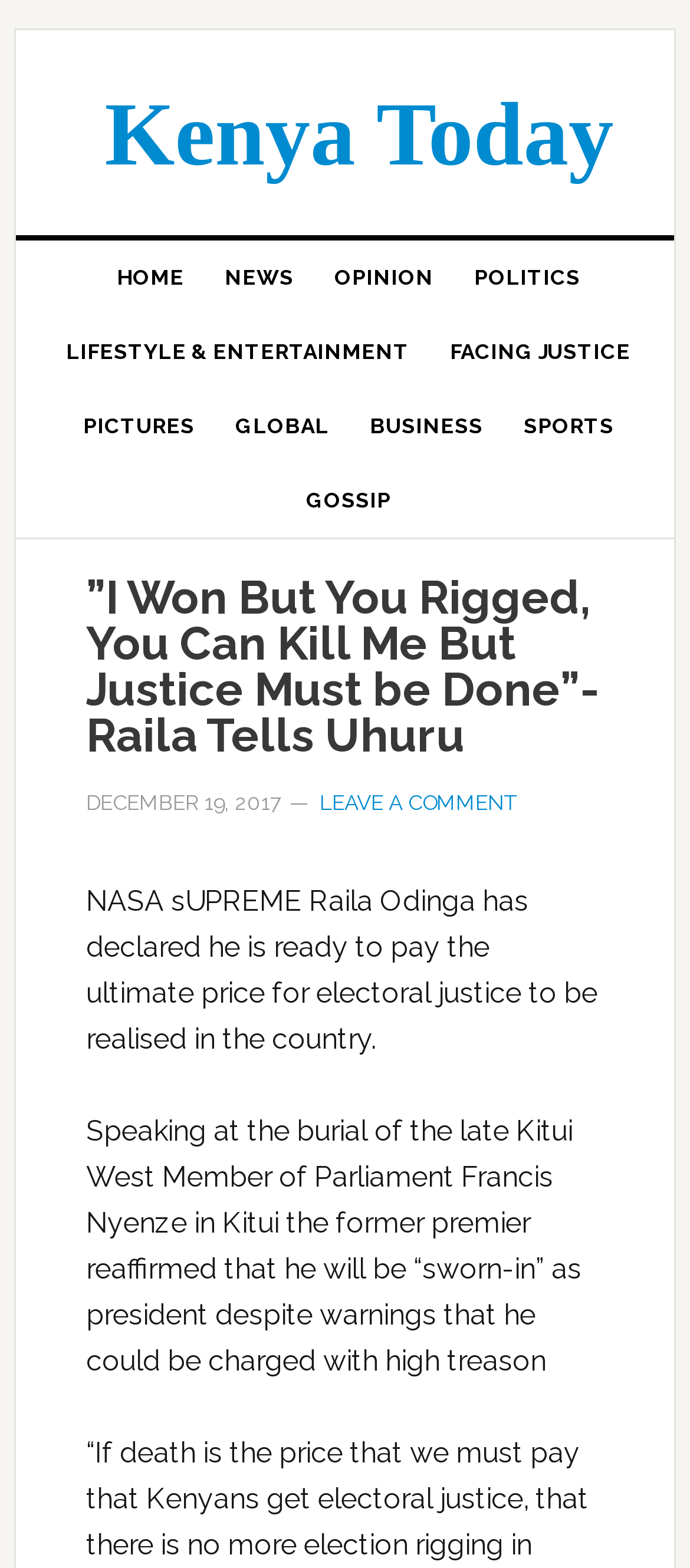Determine the bounding box coordinates for the area you should click to complete the following instruction: "visit global news".

[0.31, 0.248, 0.508, 0.295]